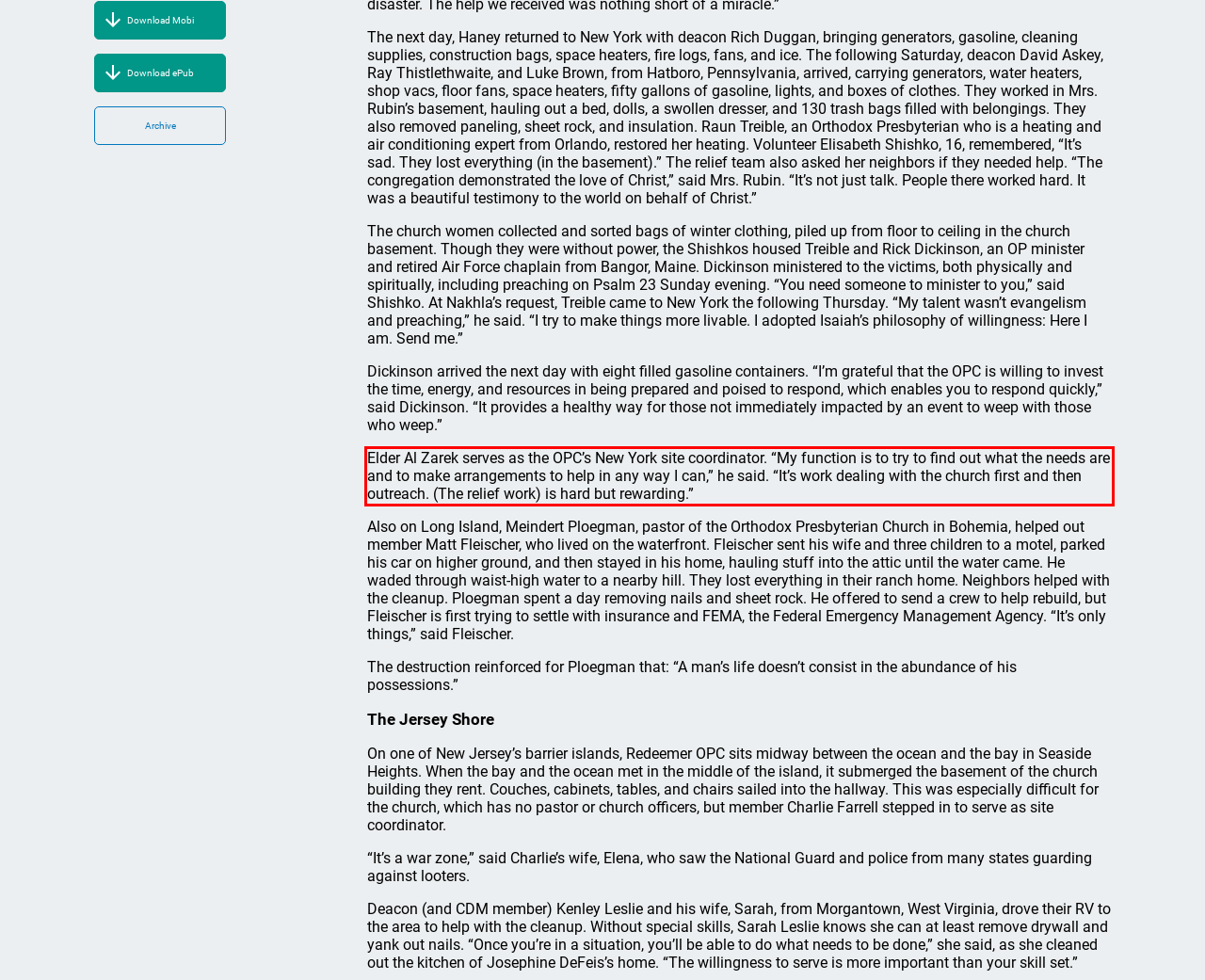Identify the text within the red bounding box on the webpage screenshot and generate the extracted text content.

Elder Al Zarek serves as the OPC’s New York site coordinator. “My function is to try to find out what the needs are and to make arrangements to help in any way I can,” he said. “It’s work dealing with the church first and then outreach. (The relief work) is hard but rewarding.”